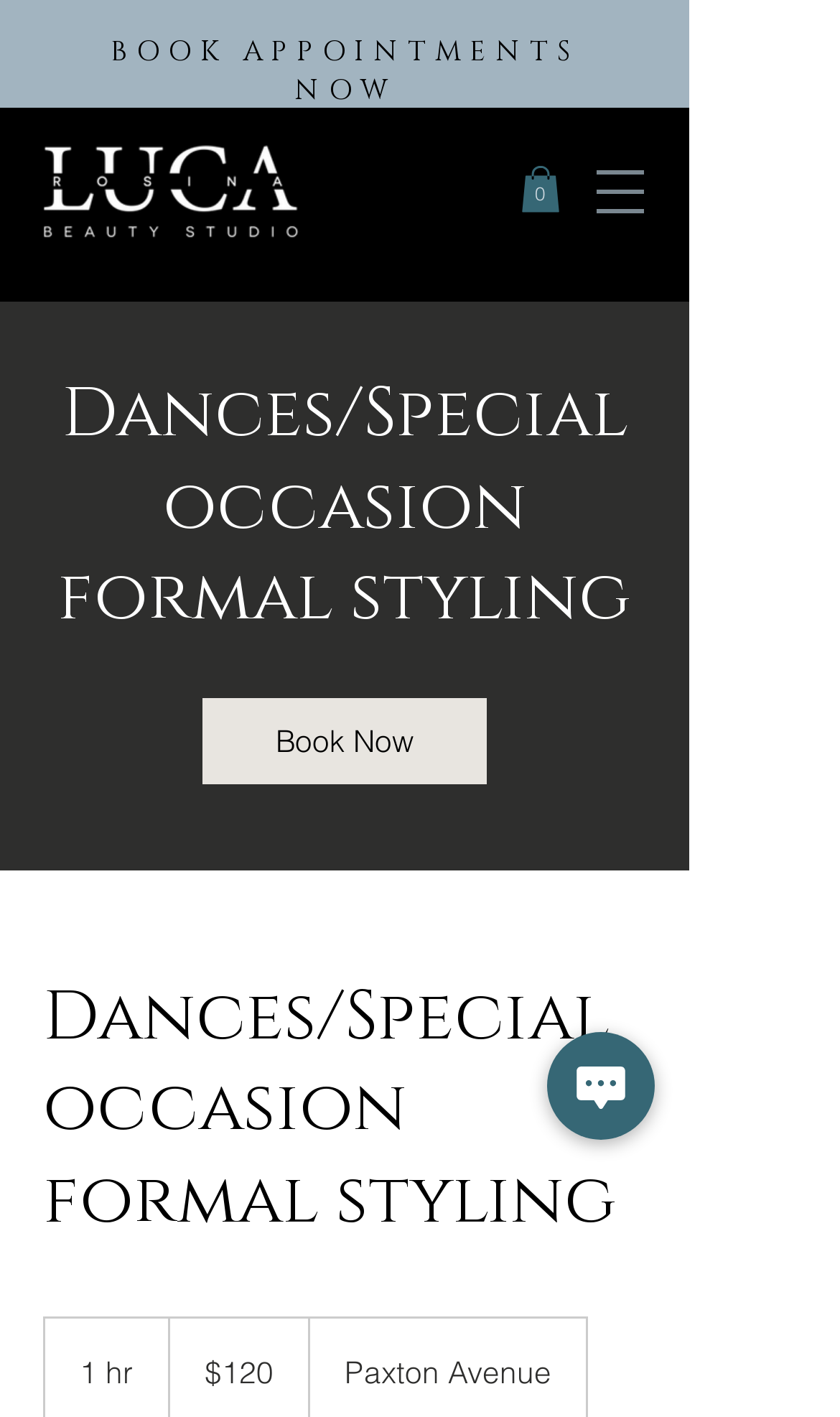Please study the image and answer the question comprehensively:
What is the purpose of the chat button?

I found the purpose of the chat button by looking at the button element with the description 'Chat' which is located at the bottom of the webpage, and assuming that it is used to initiate a chat with the website's representatives.